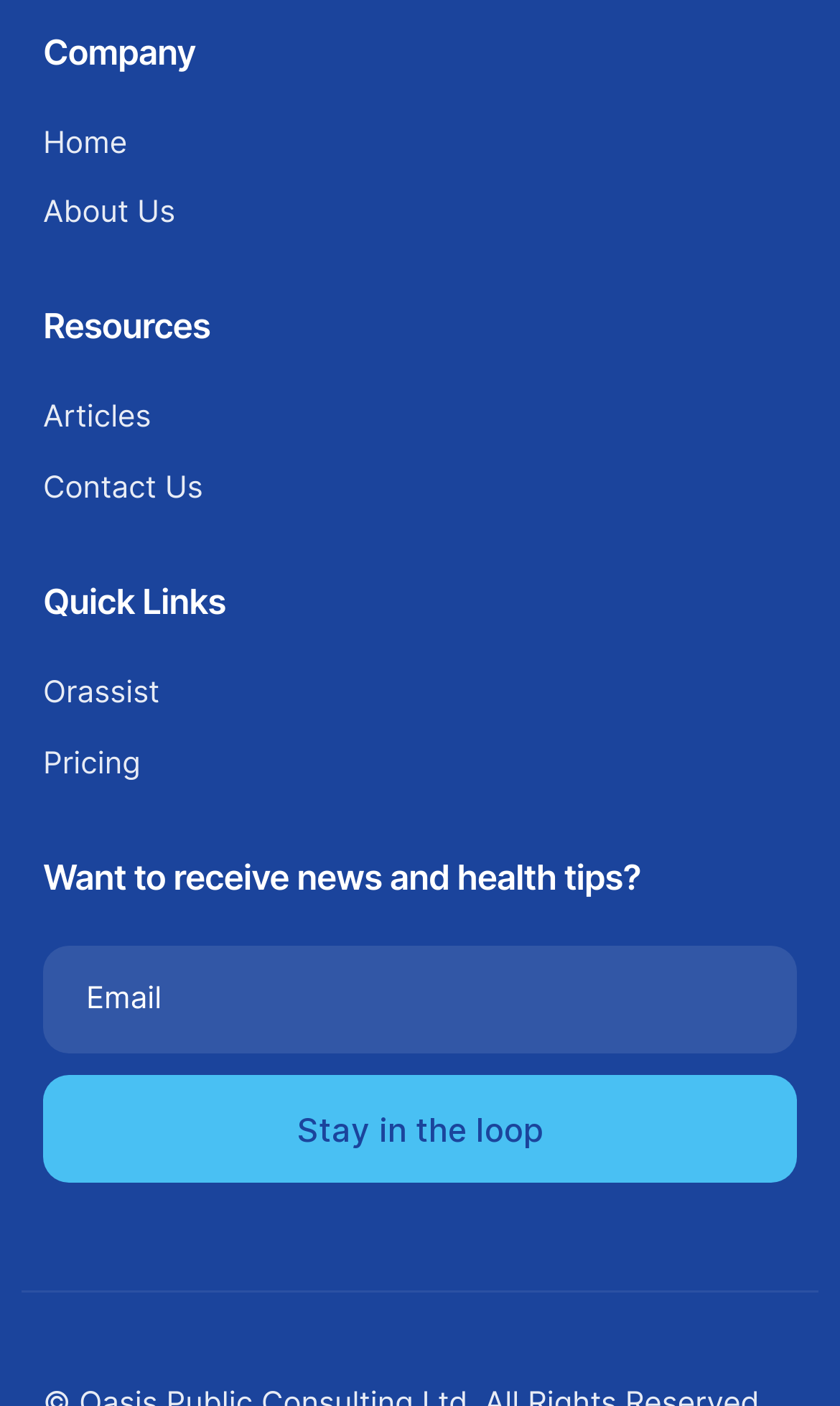What is the last menu item? Look at the image and give a one-word or short phrase answer.

Pricing